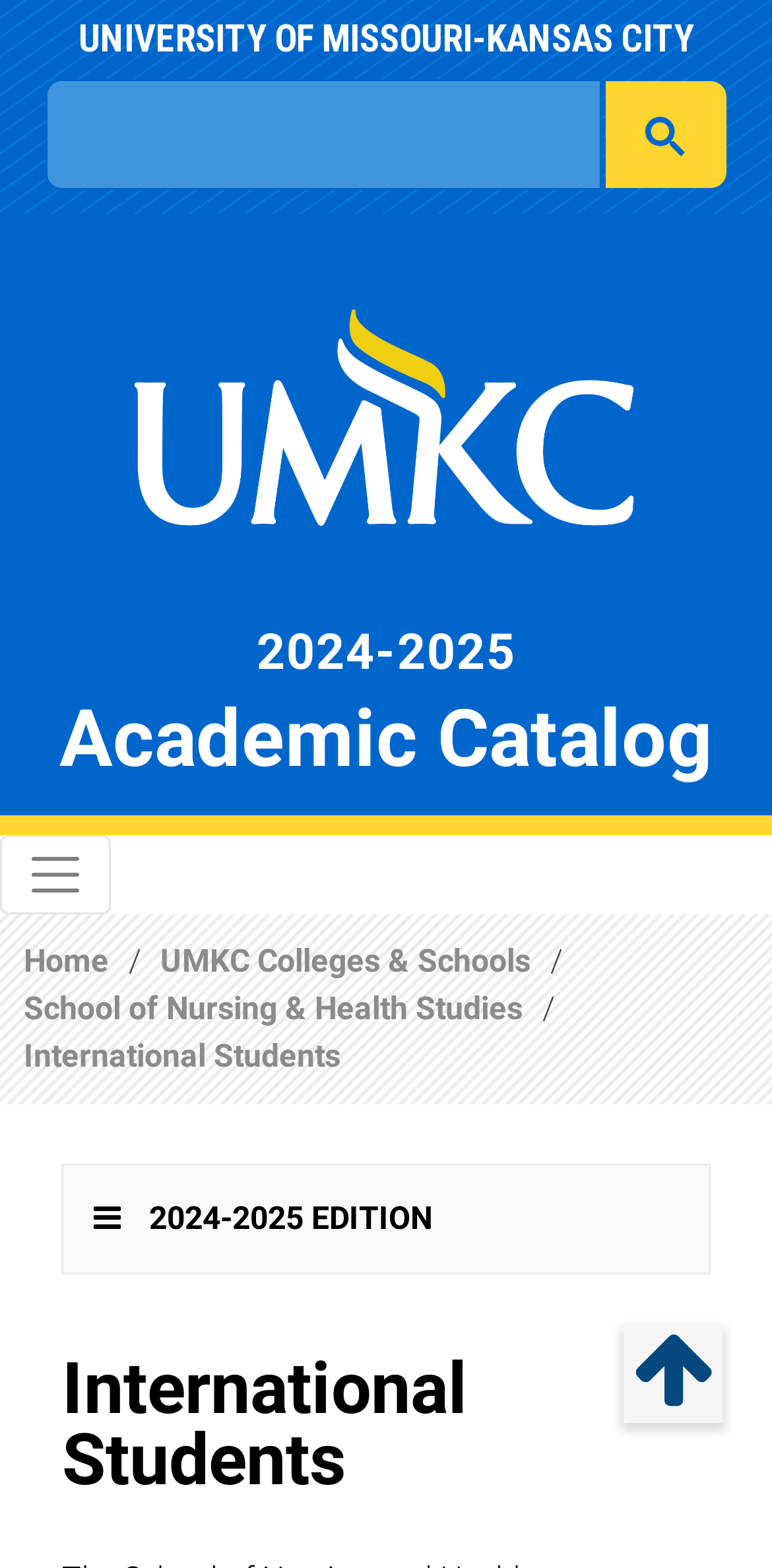Explain in detail what you observe on this webpage.

The webpage is about International Students at the University of Missouri-Kansas City. At the top, there is a large heading that reads "UNIVERSITY OF MISSOURI-KANSAS CITY" which is also a link. Below it, there is a search bar with a "Search catalog" label and a "Submit search" button to its right. 

To the top left, there is the UMKC Logo, which is an image linked to the UMKC Homepage. Below the logo, there is a heading that reads "2024-2025 Academic Catalog", which is also a link. 

On the top right, there is a "Toggle menu" button that controls the navigation menu. The navigation menu is a vertical list that includes links to "Home", "UMKC Colleges & Schools", "School of Nursing & Health Studies", and "International Students". 

Below the navigation menu, there is a section with a heading that reads "International Students". This section has a button labeled "2024-2025 EDITION" and a complementary section that takes up most of the page. 

At the very bottom of the page, there is a "Back to top" link with an arrow icon.